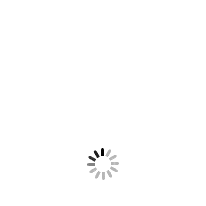Offer a meticulous description of the image.

The image titled "Best Yoga Poses For Tall People" features a visual representation associated with an article exploring various yoga poses suitable for taller individuals. This content emphasizes the versatility of yoga and its benefits, particularly for those who may find traditional poses challenging due to height. The accompanying text provides insights and advice on how to adapt yoga practices to better suit taller practitioners, making it a valuable resource for those seeking to enhance their flexibility and physical well-being through yoga.